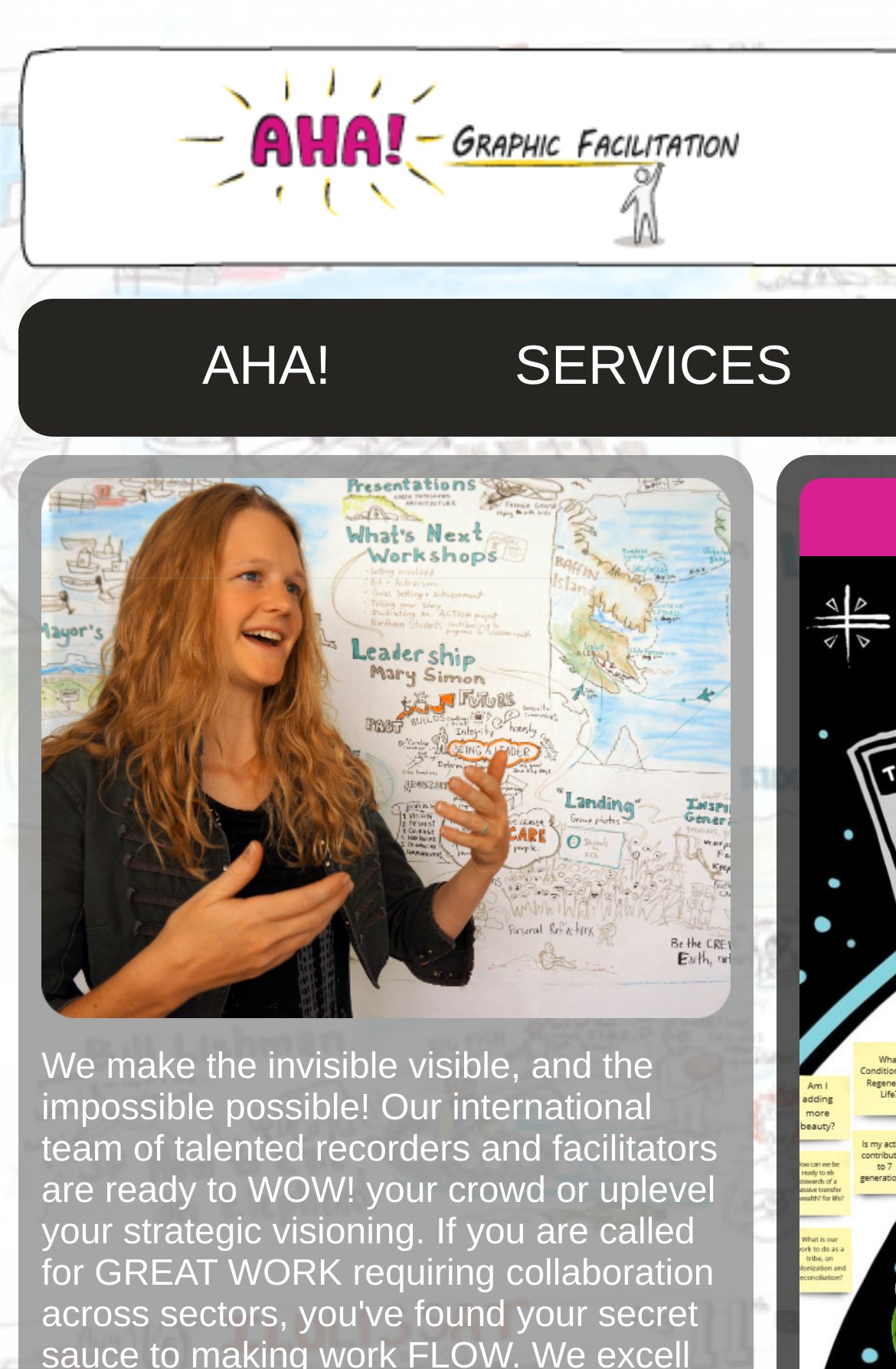Using the webpage screenshot, find the UI element described by AHA!. Provide the bounding box coordinates in the format (top-left x, top-left y, bottom-right x, bottom-right y), ensuring all values are floating point numbers between 0 and 1.

[0.123, 0.227, 0.472, 0.311]